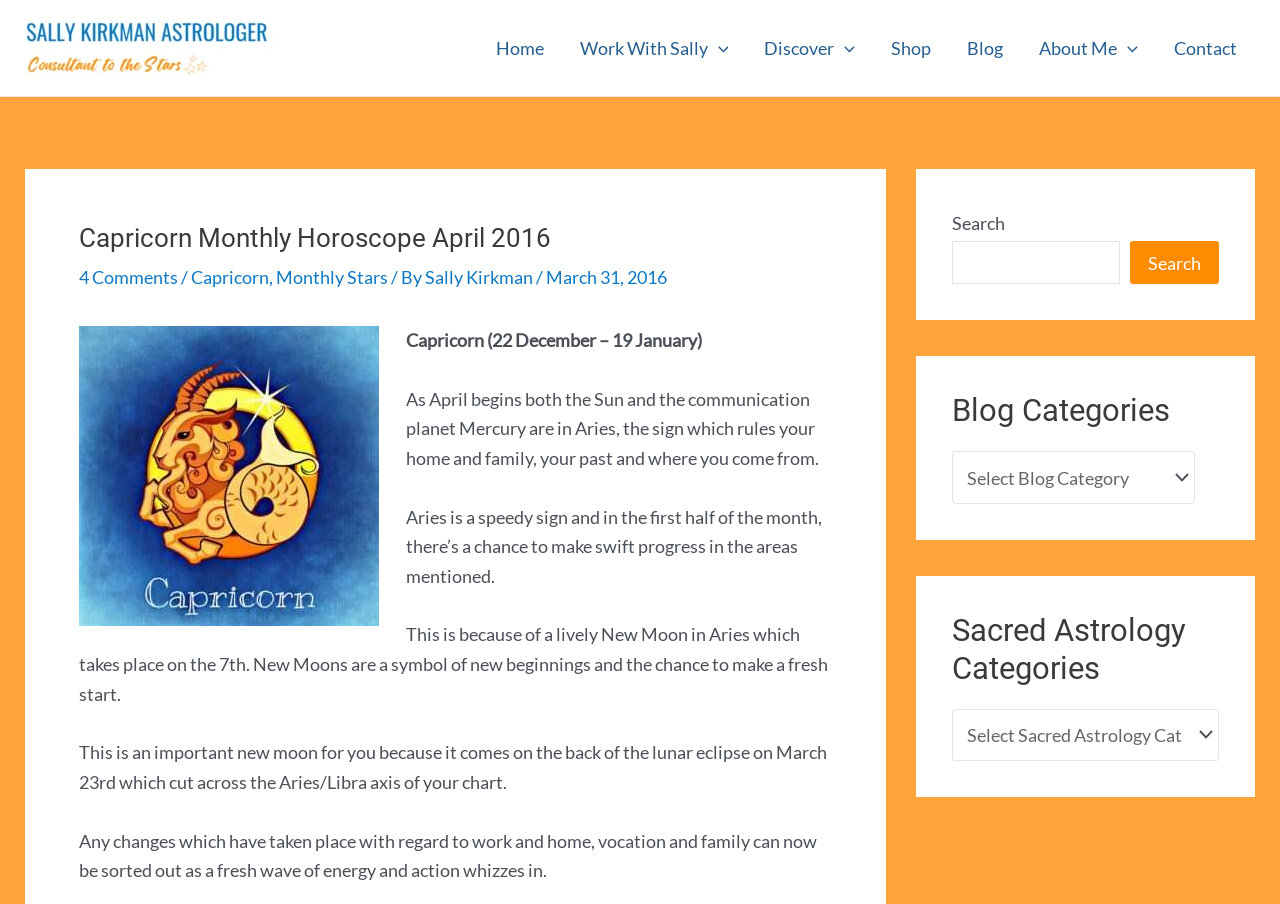Give a detailed account of the webpage's layout and content.

This webpage is about the Capricorn monthly horoscope for April 2016 by Sally Kirkman. At the top left, there is a link to Sally Kirkman's website, accompanied by a small image of her. To the right of this, there is a navigation menu with links to various sections of the website, including Home, Work With Sally, Discover, Shop, Blog, About Me, and Contact. Each of these links has a corresponding menu toggle icon.

Below the navigation menu, there is a header section with a heading that reads "Capricorn Monthly Horoscope April 2016". This is followed by a link to 4 comments, and then a series of links to related topics, including Capricorn, Monthly Stars, and the author's name, Sally Kirkman. There is also a date stamp, March 31, 2016.

To the left of the header section, there is a large image of the Capricorn symbol. Below this, there is a block of text that provides the horoscope reading for Capricorn in April 2016. The text is divided into several paragraphs, which discuss the astrological influences of the month, including the New Moon in Aries and its impact on work and home life.

On the right side of the page, there are three complementary sections. The top section contains a search box with a button to submit a search query. The middle section has a heading "Blog Categories" and a dropdown menu to select from various categories. The bottom section has a heading "Sacred Astrology Categories" and another dropdown menu to select from various categories.